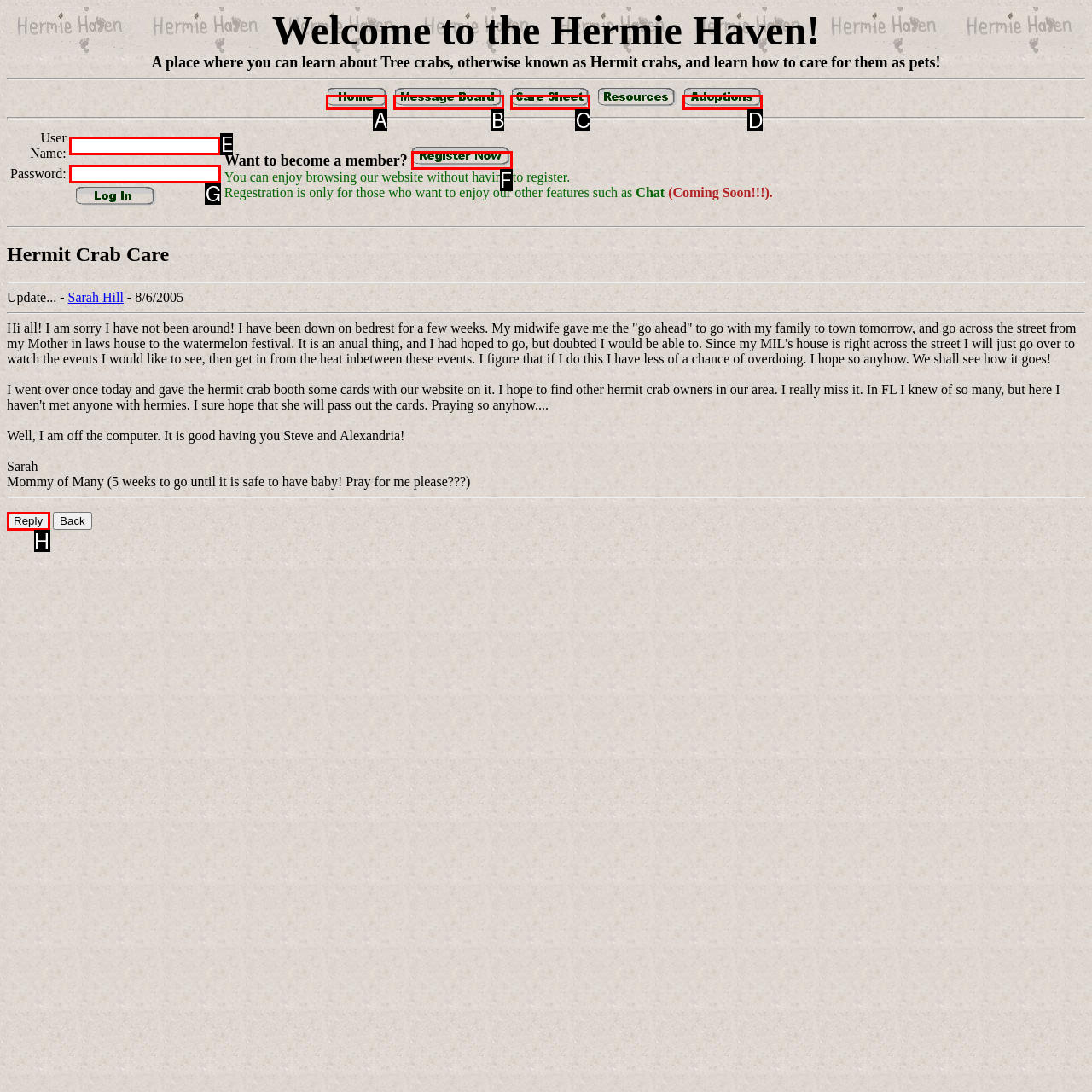Which option should be clicked to execute the task: View the response to climate plans from Senator Kirsten Gillibrand and Tom Steyer?
Reply with the letter of the chosen option.

None